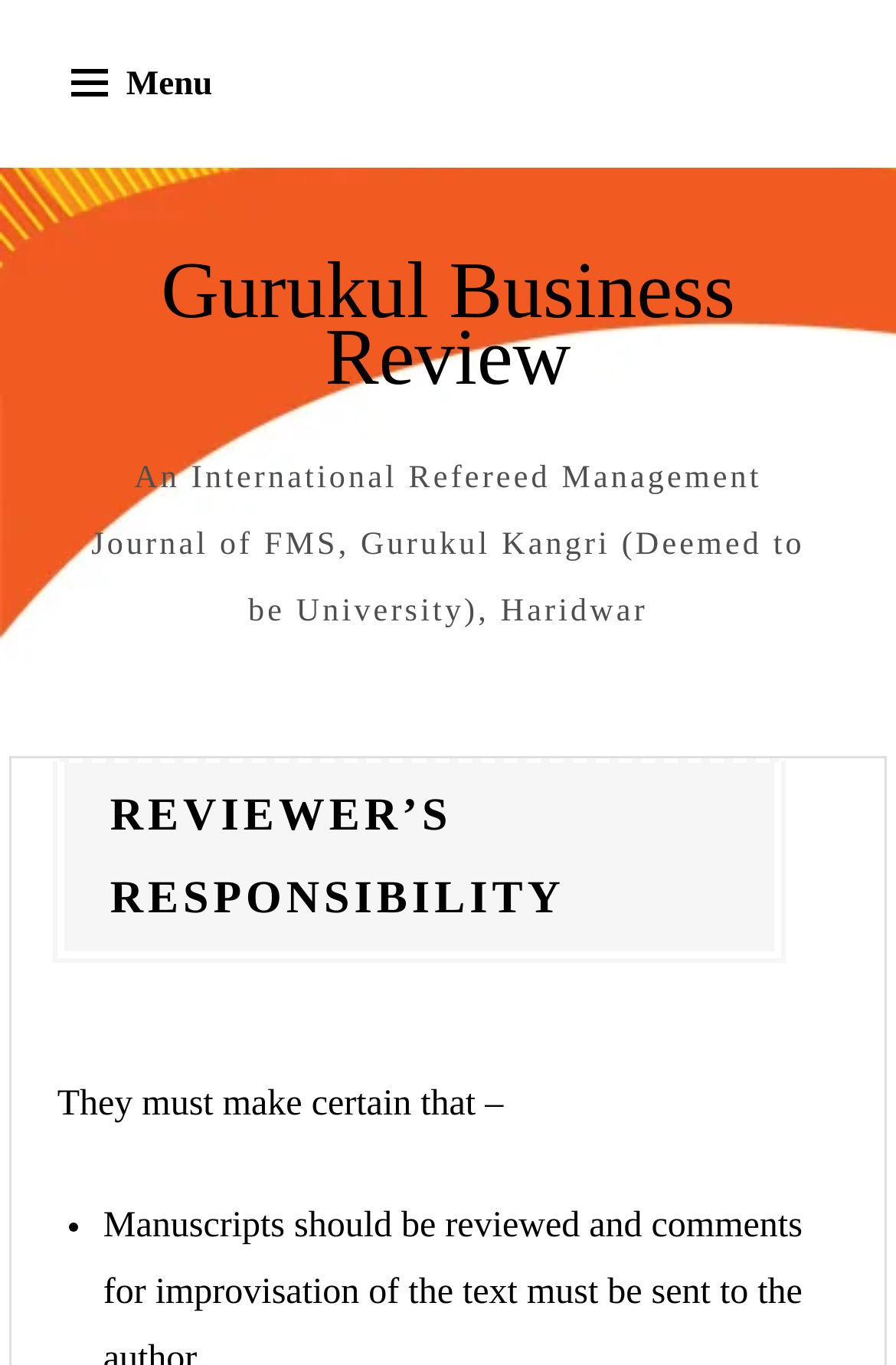Create a detailed narrative of the webpage’s visual and textual elements.

The webpage is titled "Reviewer's Responsibility - Gurukul Business Review" and appears to be a journal or academic webpage. At the top left corner, there is a "Skip to content" link, followed by a menu button with an icon. To the right of these elements, the title "Gurukul Business Review" is displayed prominently. Below this title, a descriptive text reads "An International Refereed Management Journal of FMS, Gurukul Kangri (Deemed to be University), Haridwar".

The main content of the page is headed by "REVIEWER’S RESPONSIBILITY" in a large font. Under this heading, a paragraph starts with the text "They must make certain that –", which is likely the beginning of a list or guidelines. The first item in the list is marked with a bullet point "•", indicating that there are more items to follow.